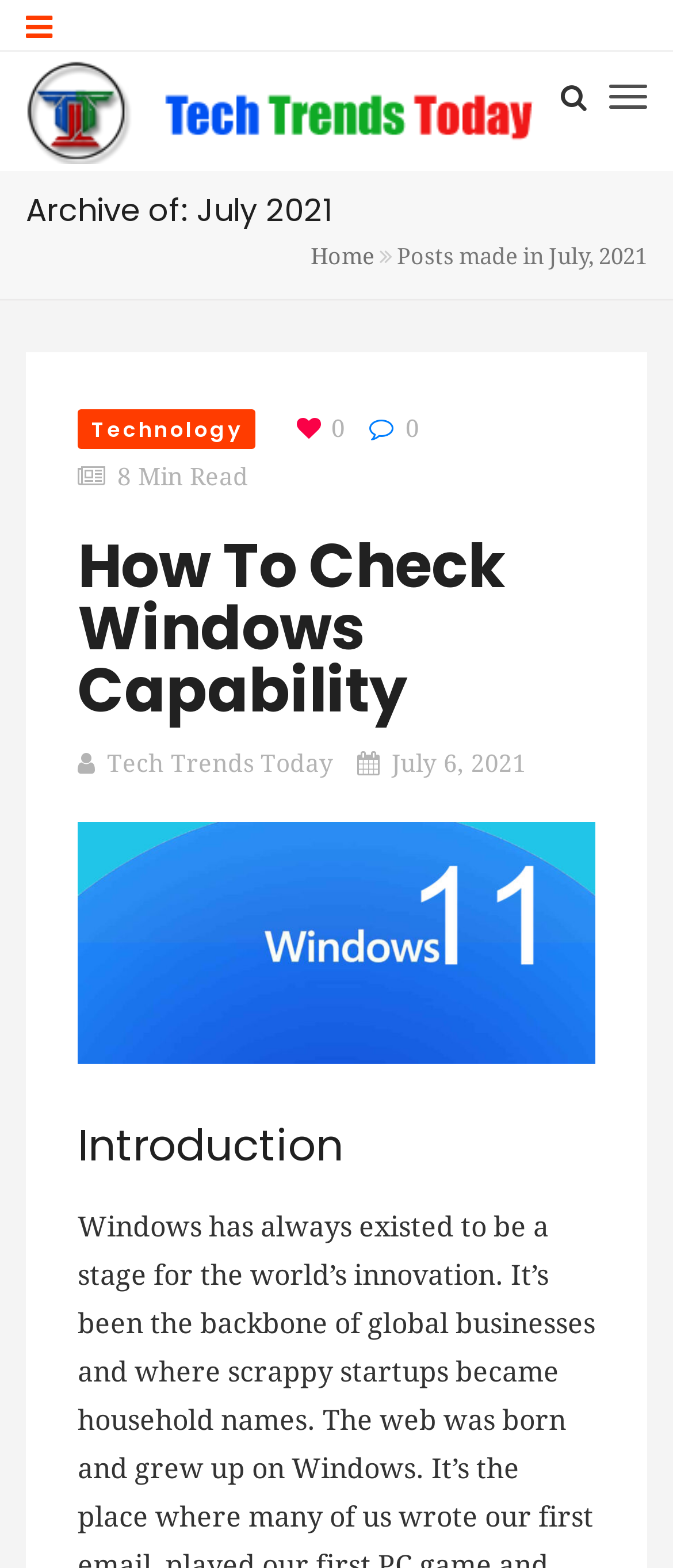Locate the bounding box coordinates of the area to click to fulfill this instruction: "visit tech trends today". The bounding box should be presented as four float numbers between 0 and 1, in the order [left, top, right, bottom].

[0.038, 0.039, 0.808, 0.105]